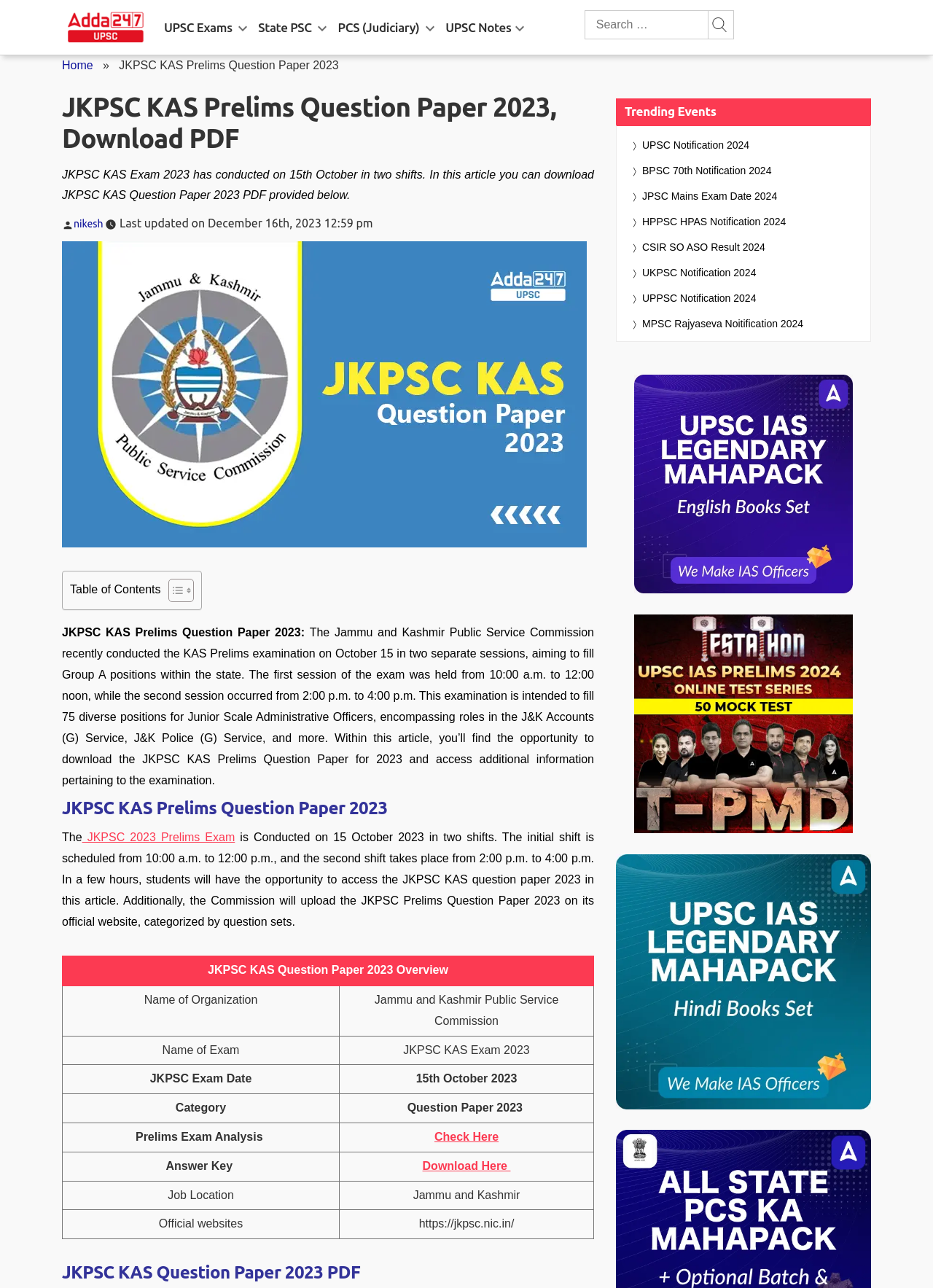Convey a detailed summary of the webpage, mentioning all key elements.

This webpage is about the JKPSC KAS Prelims Question Paper 2023. At the top, there is a navigation menu with links to various sections, including "UPSC Exams", "State PSC", "PCS (Judiciary)", and "UPSC Notes". Next to the navigation menu, there is a search bar with a search button.

Below the navigation menu, there is a heading that reads "JKPSC KAS Prelims Question Paper 2023, Download PDF". Underneath this heading, there is a brief description of the JKPSC KAS Exam 2023, which was conducted on October 15 in two shifts. The description also mentions that the question paper can be downloaded from this webpage.

On the left side of the page, there is an image related to the JKPSC KAS Prelims Question Paper 2023. Below the image, there is a table of contents with links to different sections of the webpage.

The main content of the webpage is divided into several sections. The first section provides an overview of the JKPSC KAS Prelims Question Paper 2023, including the exam date, category, and job location. The second section provides a detailed description of the exam, including the exam pattern, syllabus, and marking scheme.

There is also a table that provides information about the JKPSC KAS Exam 2023, including the name of the organization, name of the exam, exam date, category, and job location. Additionally, there are links to download the question paper and answer key.

On the right side of the page, there is a section titled "Trending Events" that lists various upcoming exams and events, including the UPSC Notification 2024, BPSC 70th Notification 2024, and JPSC Mains Exam Date 2024. There are also several links to coaching services and study materials for these exams.

At the bottom of the page, there are three links to external websites, including "rob 3.o", "UPSC Prelims and Mock Test Coaching 2024", and "tpm". Each link has a corresponding image next to it.